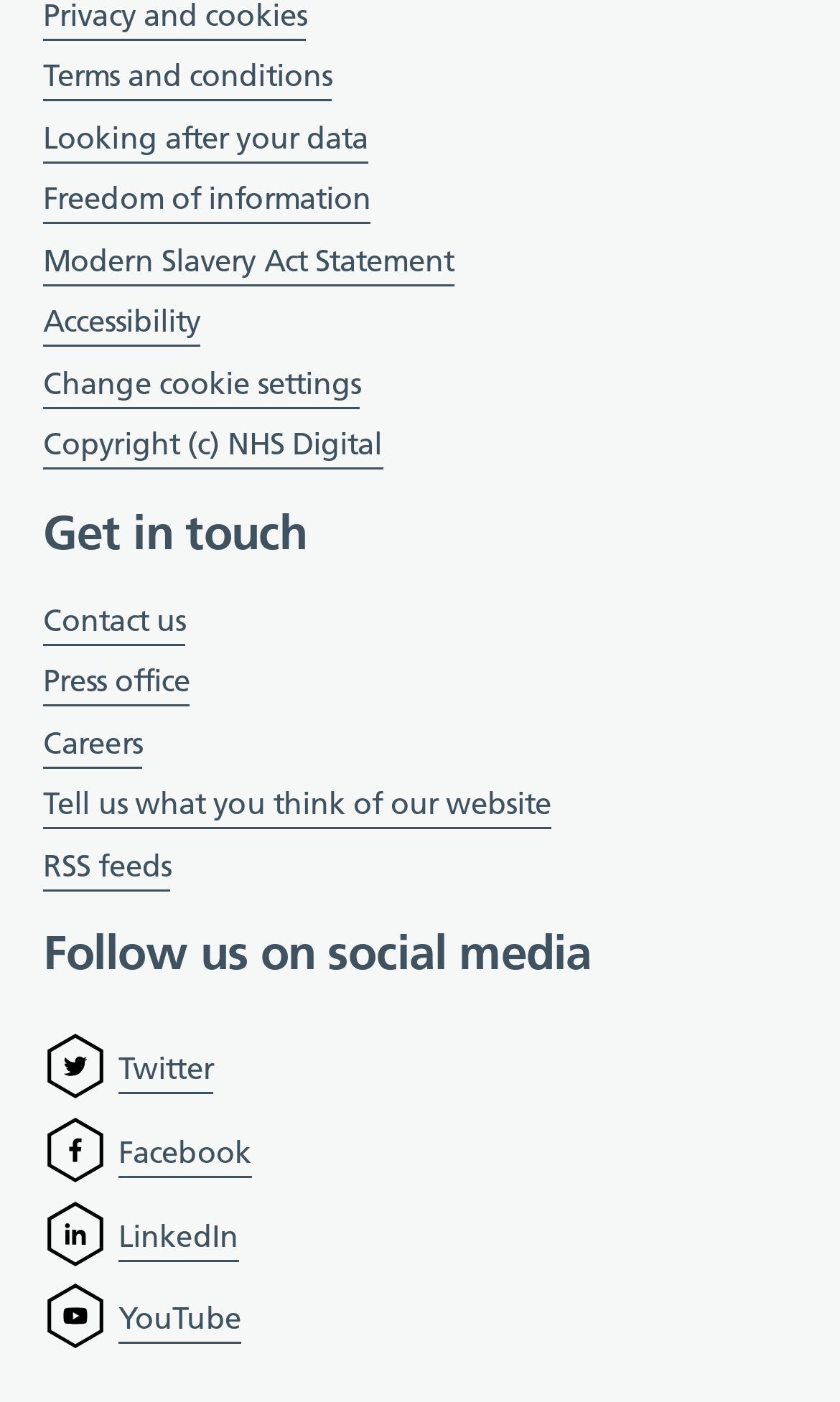Determine the bounding box coordinates of the target area to click to execute the following instruction: "View terms and conditions."

[0.051, 0.04, 0.395, 0.073]